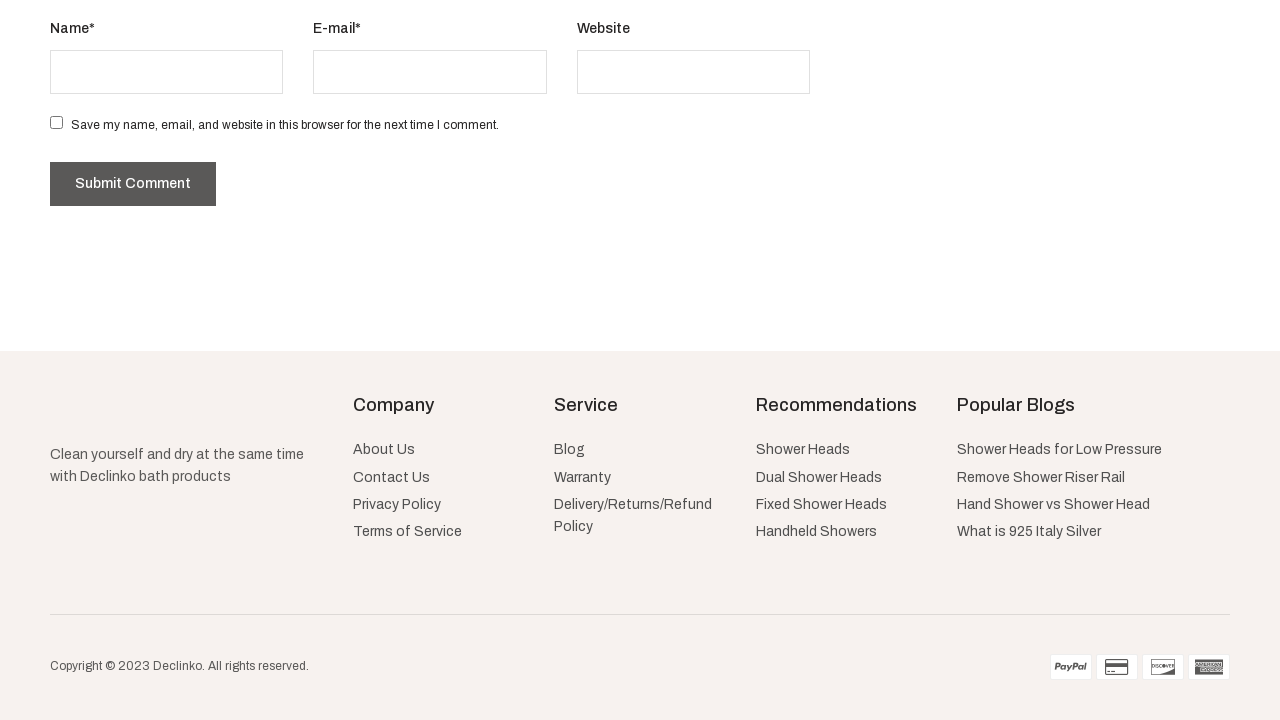What is the topic of the blog post 'Shower Heads for Low Pressure'?
Please give a detailed answer to the question using the information shown in the image.

The link 'Shower Heads for Low Pressure' is located in the 'Popular Blogs' section, which suggests that the blog post is related to shower heads, specifically those designed for low water pressure.